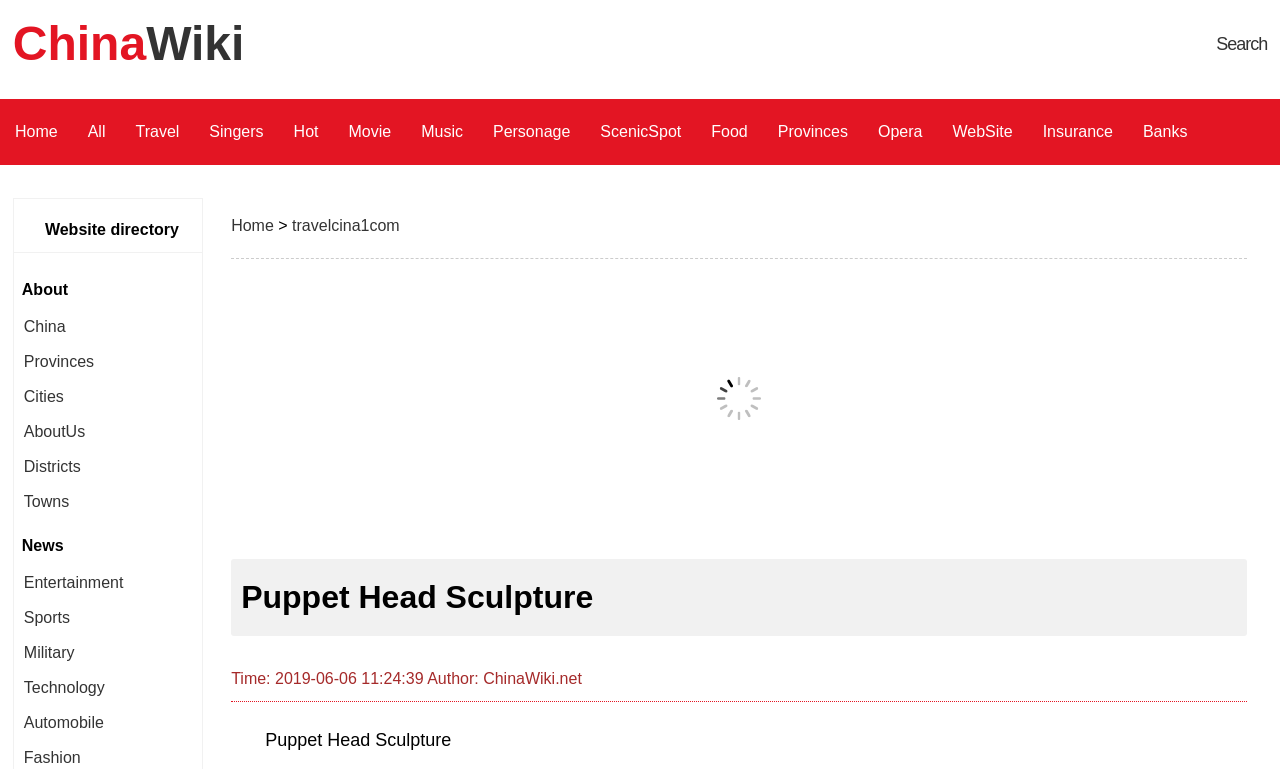Identify the bounding box coordinates of the area that should be clicked in order to complete the given instruction: "check news". The bounding box coordinates should be four float numbers between 0 and 1, i.e., [left, top, right, bottom].

[0.017, 0.698, 0.05, 0.721]